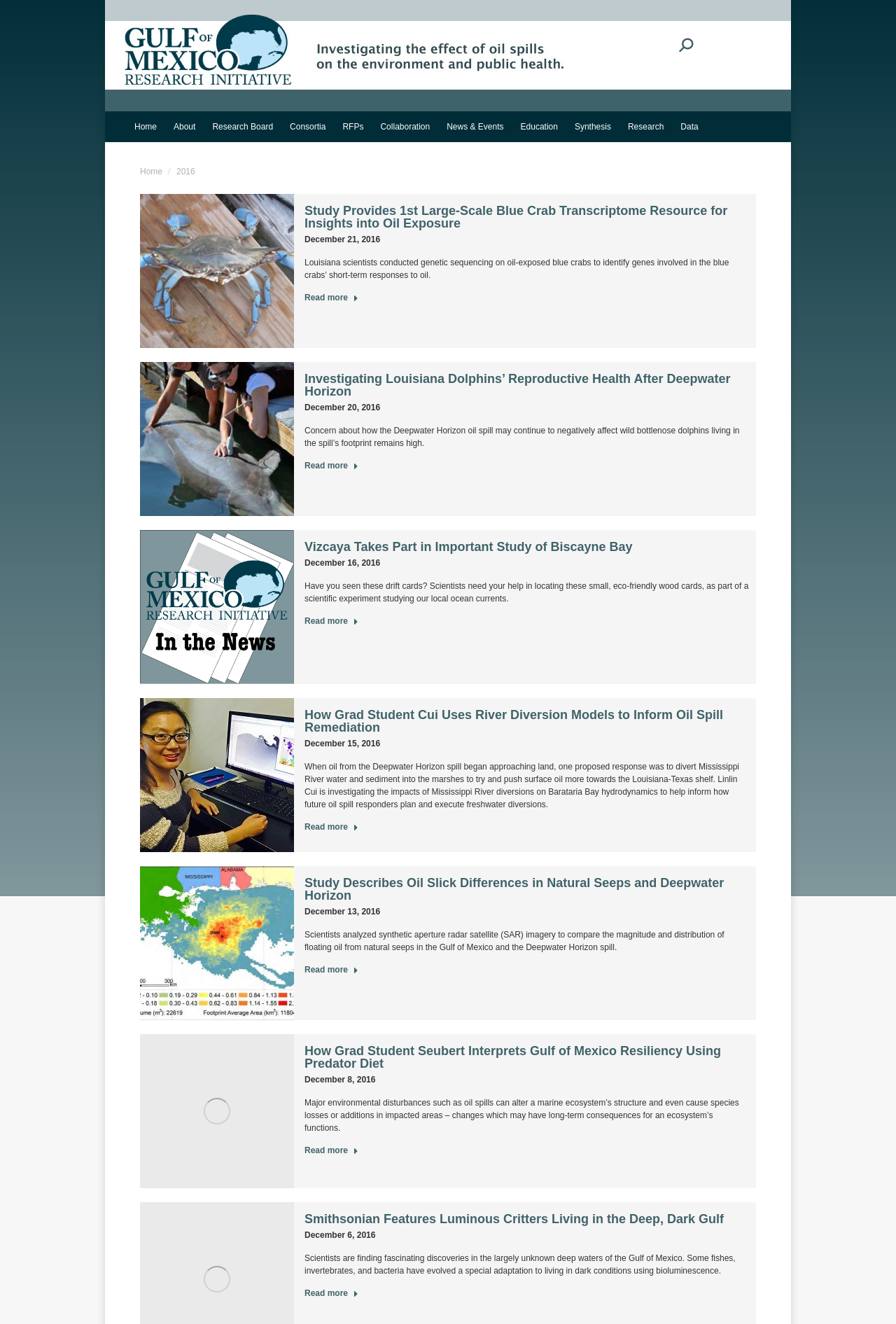Please identify the bounding box coordinates of the region to click in order to complete the given instruction: "Go to Home page". The coordinates should be four float numbers between 0 and 1, i.e., [left, top, right, bottom].

[0.141, 0.089, 0.184, 0.102]